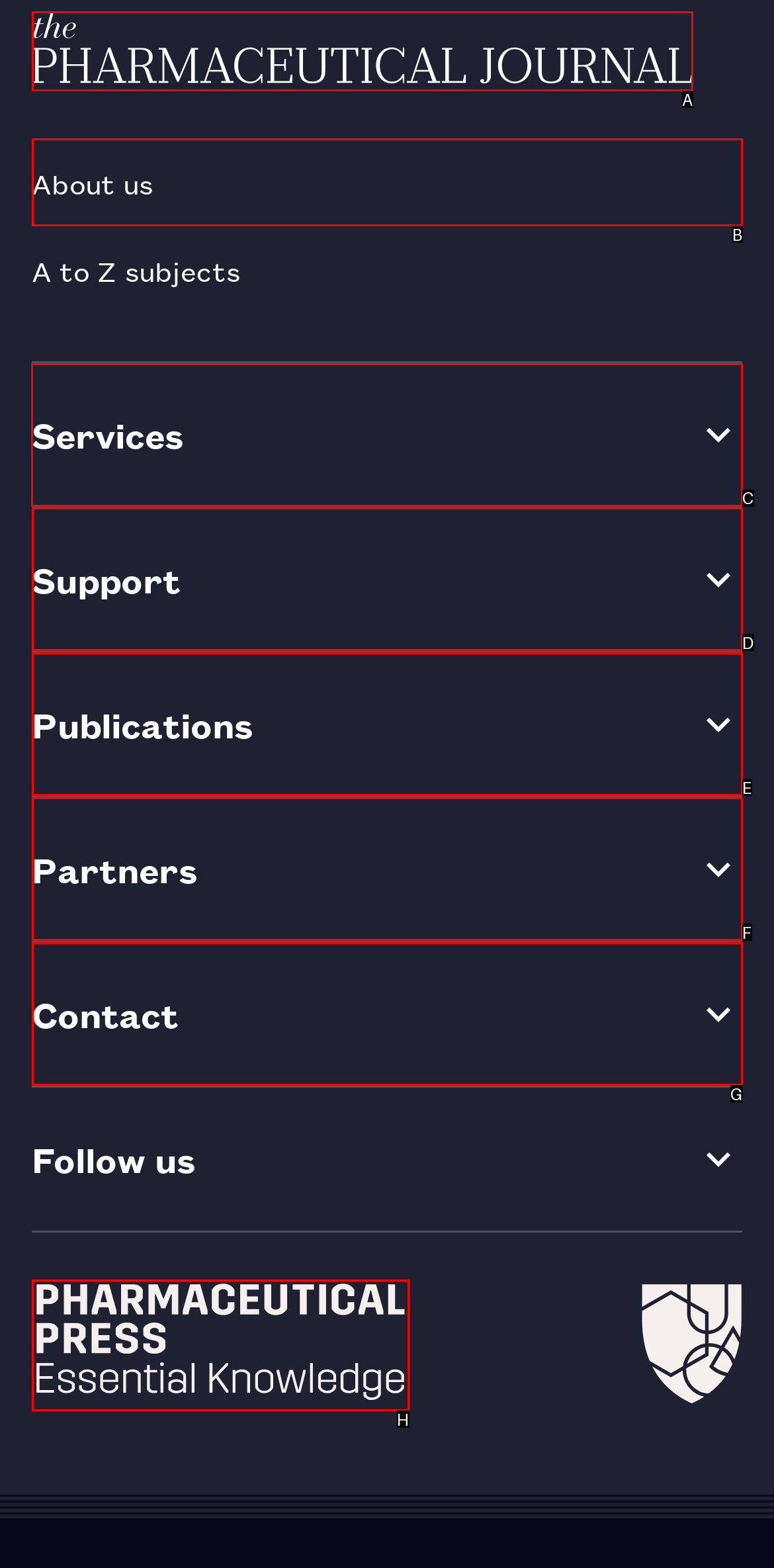Figure out which option to click to perform the following task: View Services
Provide the letter of the correct option in your response.

C